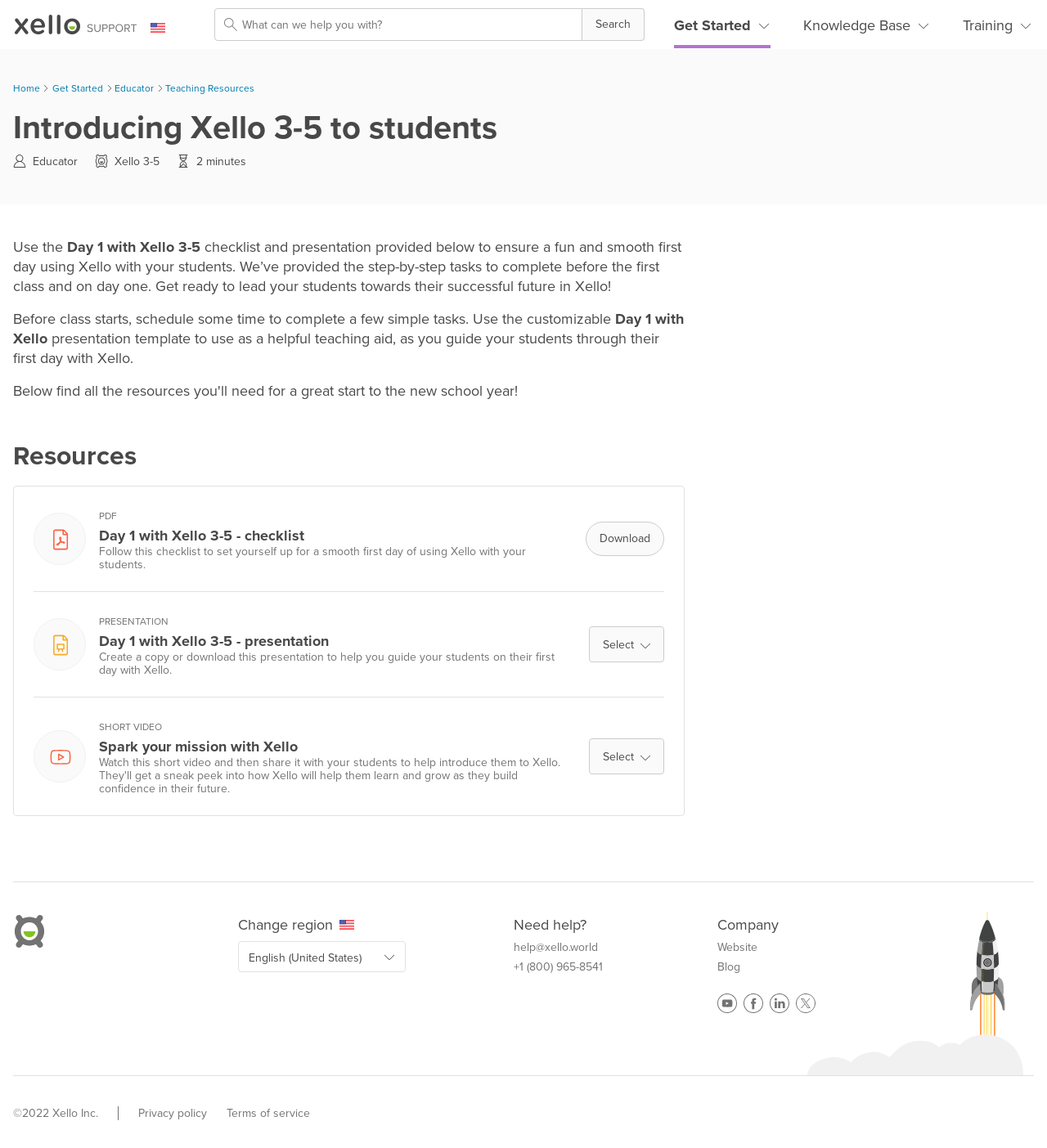What is the purpose of the resources on this page?
Using the image as a reference, answer the question with a short word or phrase.

Introduce Xello 3-5 to students